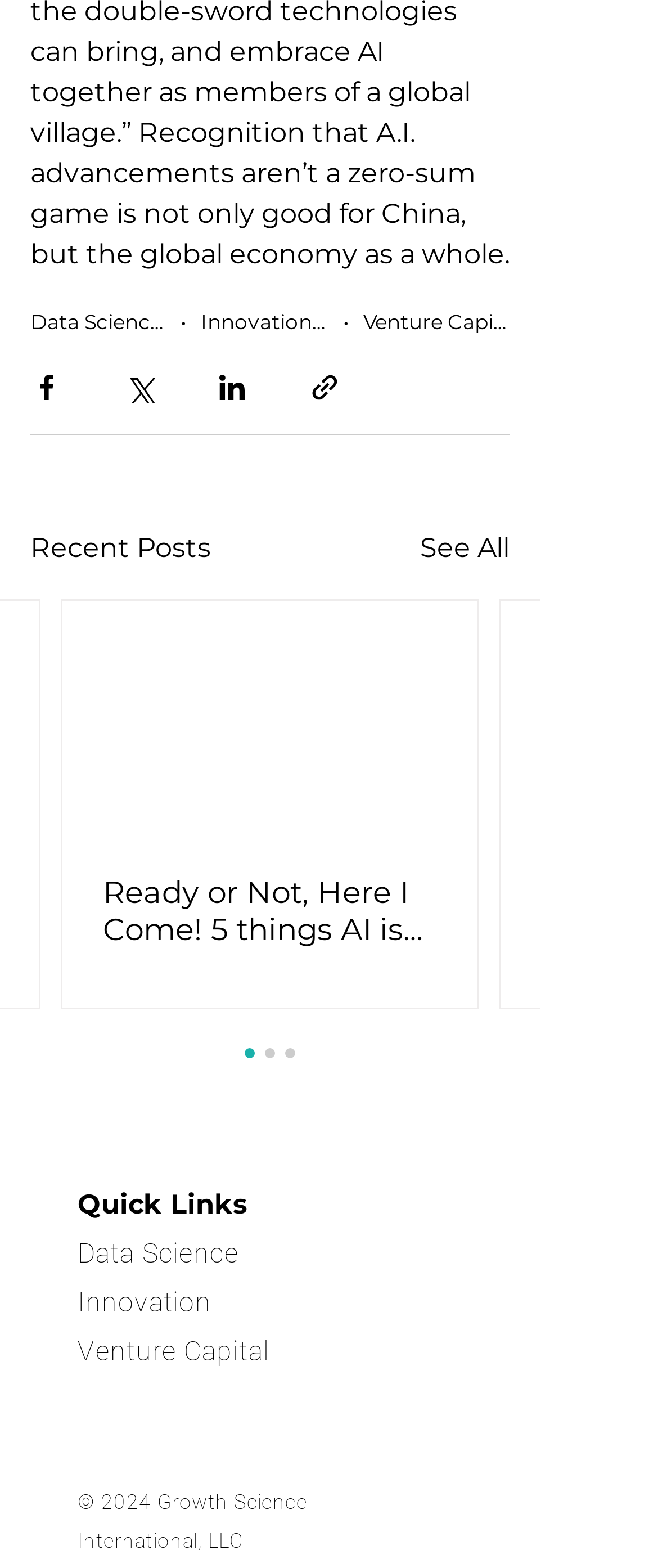Please identify the bounding box coordinates of the region to click in order to complete the task: "Go to Data Science page". The coordinates must be four float numbers between 0 and 1, specified as [left, top, right, bottom].

[0.118, 0.789, 0.363, 0.809]